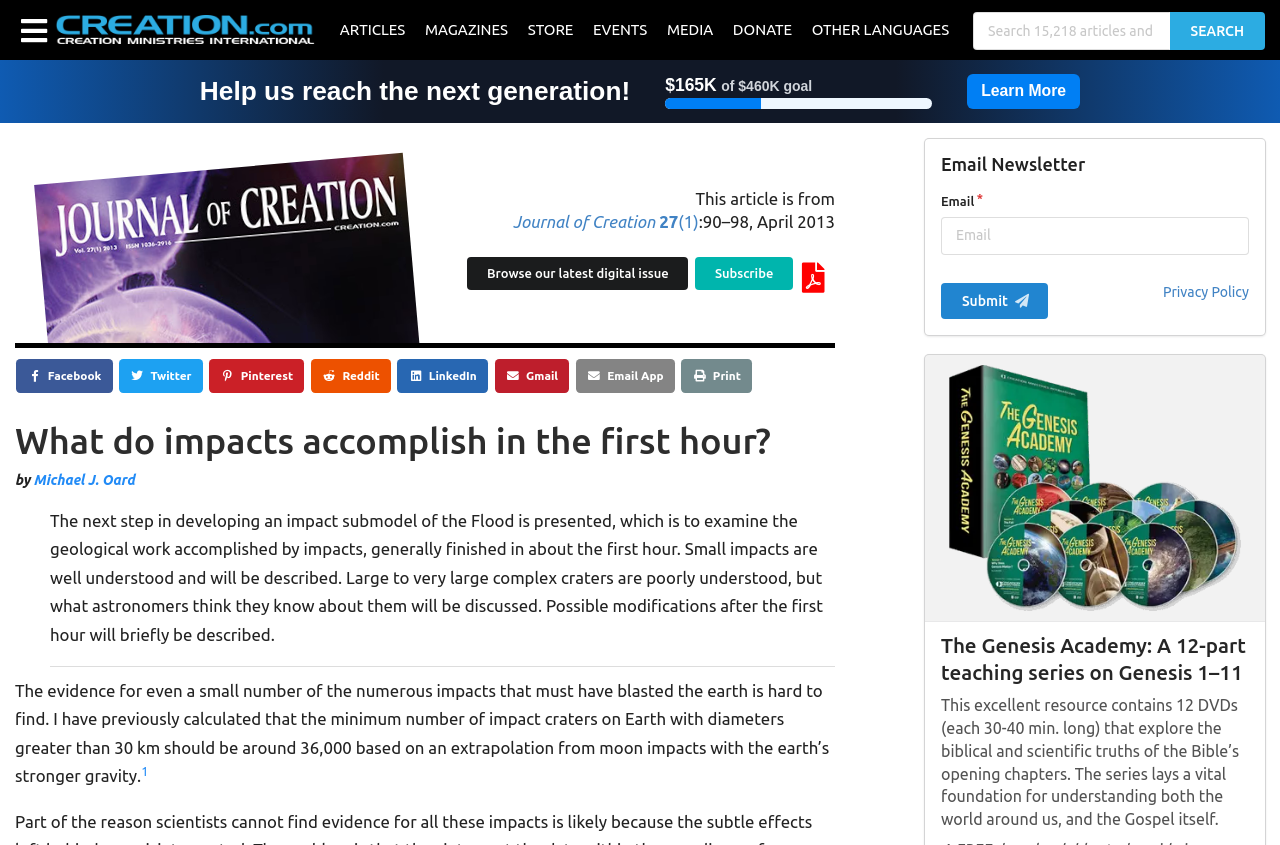Identify the bounding box of the HTML element described as: "Magnum Stanol 10 $35.60".

None